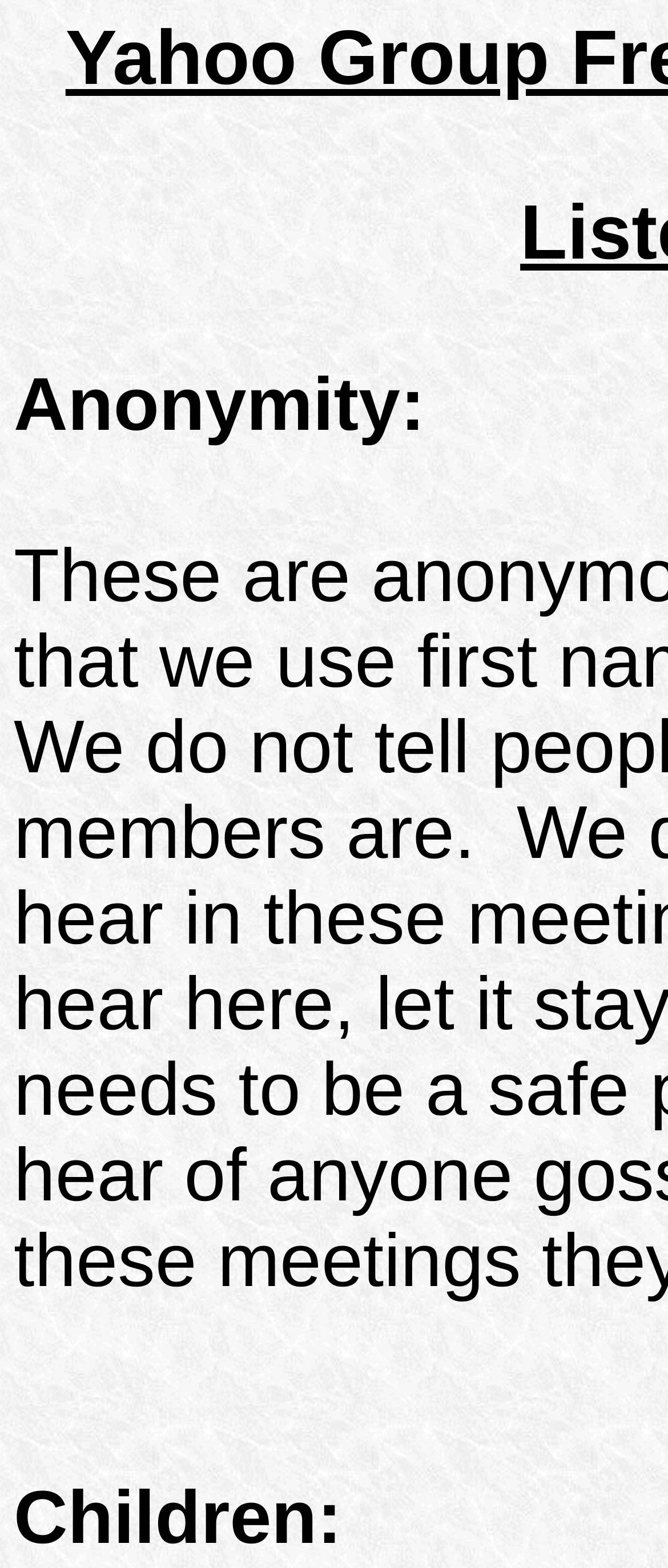Identify the main heading of the webpage and provide its text content.

Cross Talk & “I Messages”: